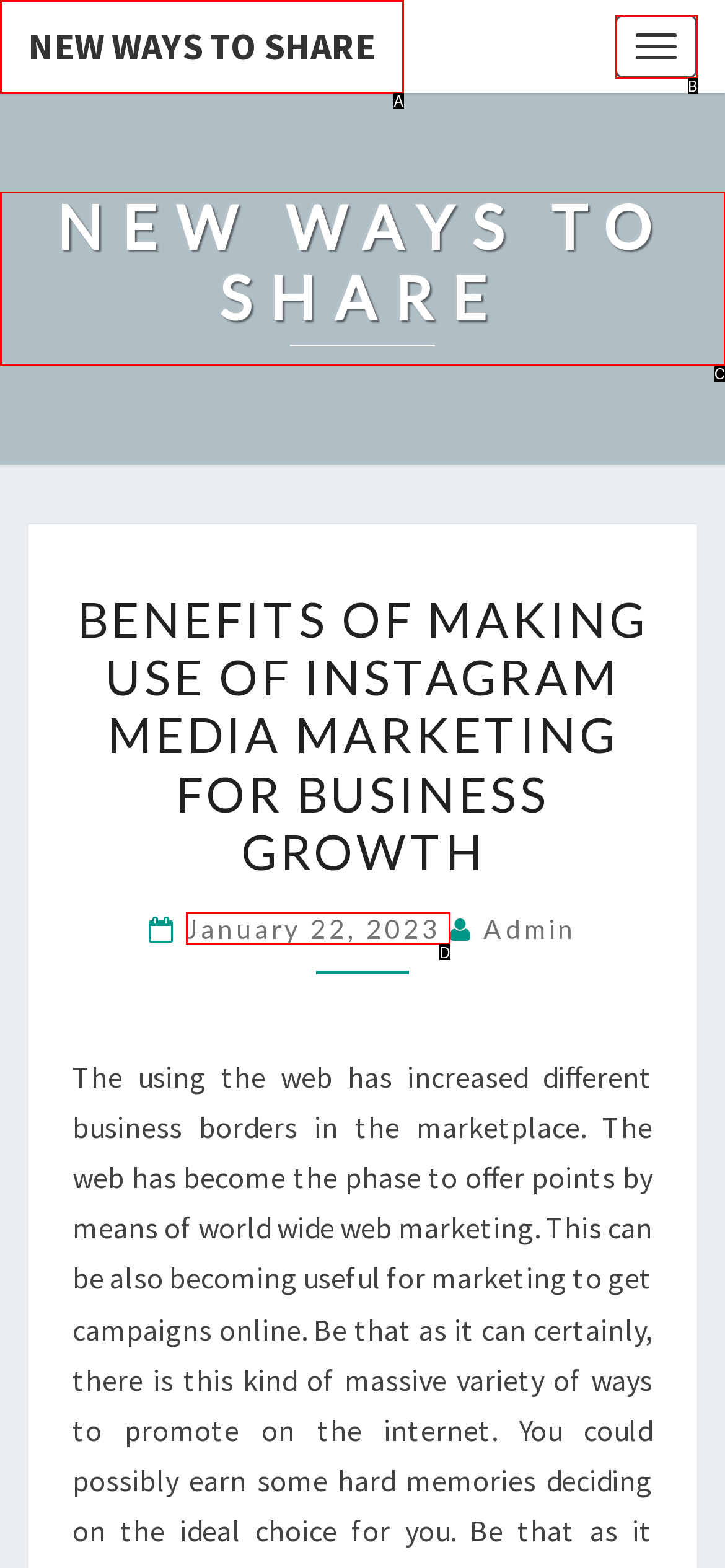Based on the description: New Ways To Share, identify the matching lettered UI element.
Answer by indicating the letter from the choices.

C